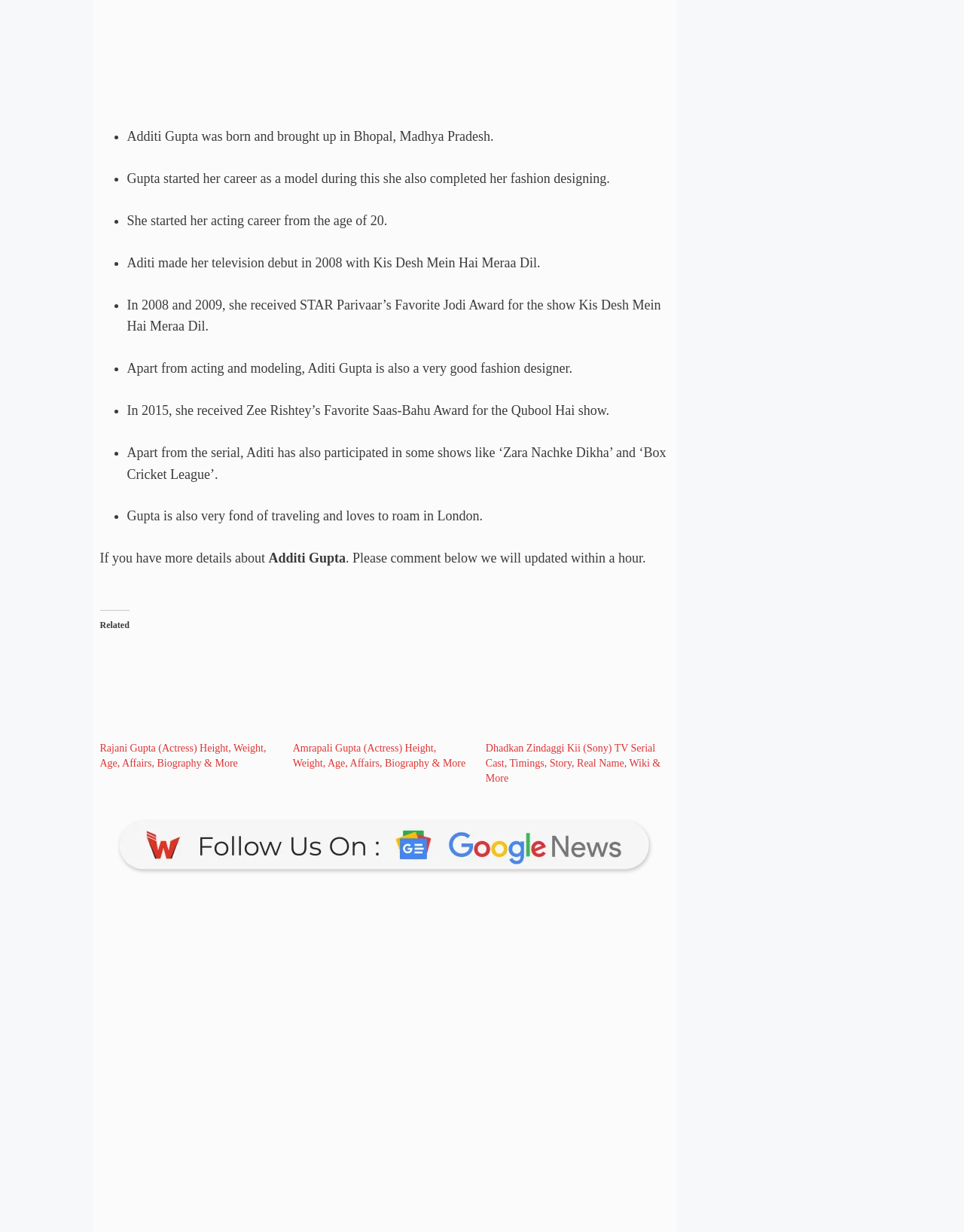What award did Aditi Gupta receive in 2008 and 2009?
Kindly give a detailed and elaborate answer to the question.

The answer can be found in the fourth point of the list, which states 'In 2008 and 2009, she received STAR Parivaar’s Favorite Jodi Award for the show Kis Desh Mein Hai Meraa Dil.'